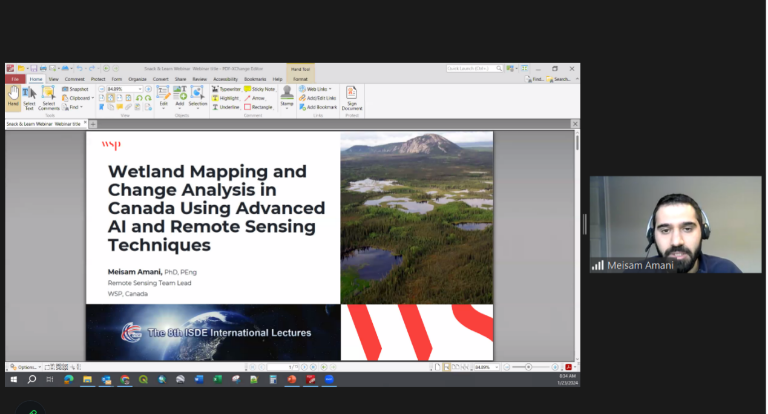Use the details in the image to answer the question thoroughly: 
What is the topic of Dr. Amani's presentation?

The caption explicitly states that the presentation is titled 'Wetland Mapping and Change Analysis in Canada Using Advanced AI and Remote Sensing Techniques', which indicates that the topic of Dr. Amani's presentation is related to wetland mapping and change analysis.